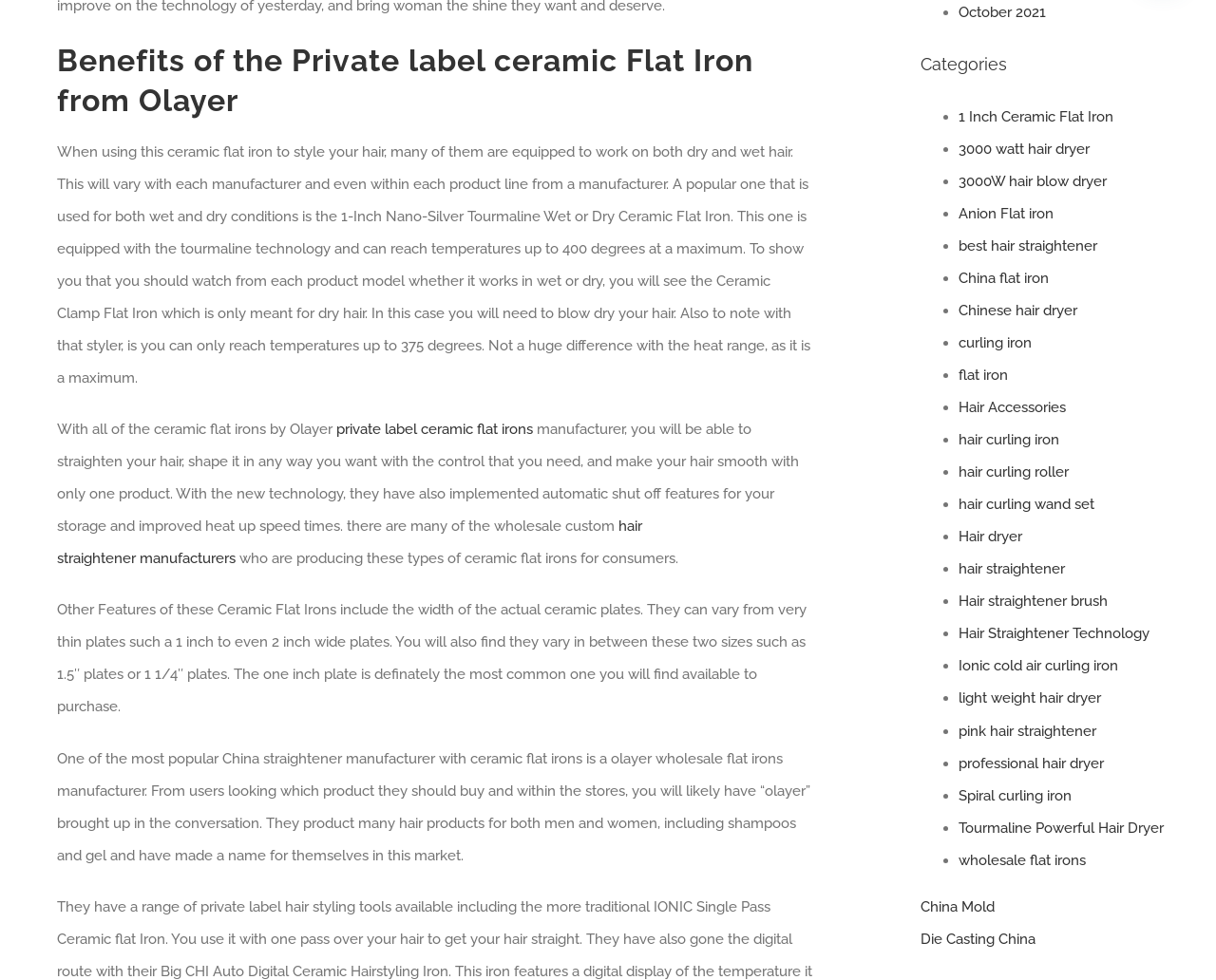Identify the bounding box coordinates of the area you need to click to perform the following instruction: "View categories".

[0.757, 0.053, 0.977, 0.079]